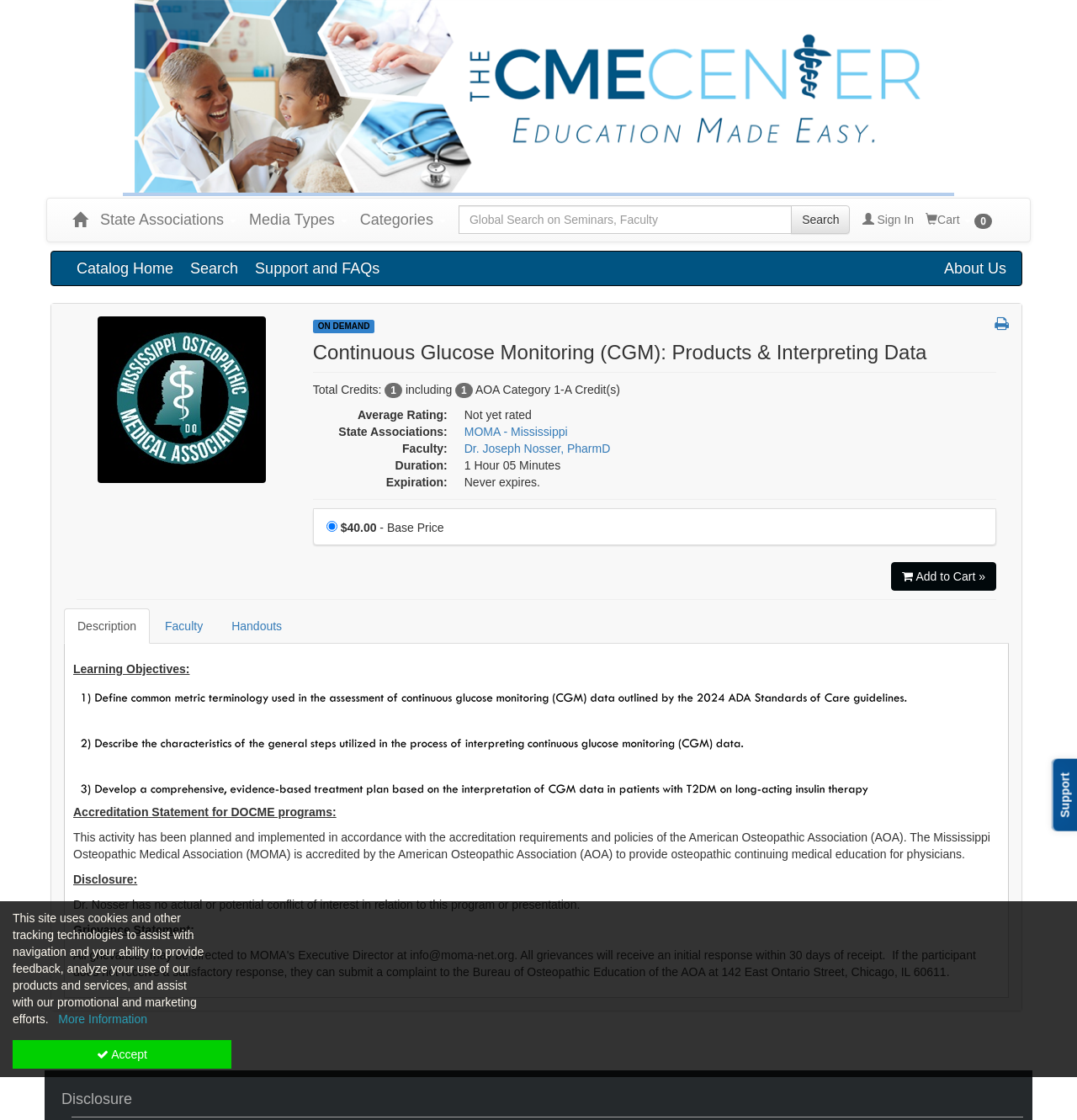Offer a meticulous caption that includes all visible features of the webpage.

This webpage is about Continuous Glucose Monitoring (CGM): Products & Interpreting Data. At the top, there is a navigation bar with links to "Home", "State Associations", "Media Types", and "Categories". Next to the navigation bar, there is a search box with a "Search" button. On the top right, there are links to "Sign In" and "Cart" with a count of 0 items.

Below the navigation bar, there is a section with a heading "Continuous Glucose Monitoring (CGM): Products & Interpreting Data" and a separator line. This section contains information about a product, including an image, a description list with terms such as "Average Rating", "State Associations", "Faculty", "Duration", and "Expiration", and a radio button for the base price of $40.00.

To the right of the product information, there is a link to "Add to Cart" and a button to print the page. Below the product information, there are links to "Description", "Faculty", and "Handouts". Further down, there is a section with learning objectives, an accreditation statement, and a disclosure statement.

At the very bottom of the page, there is a section with a grievance statement and a notice about the use of cookies and tracking technologies on the site. There is also a link to "More Information" and a button to "Accept" the use of cookies.